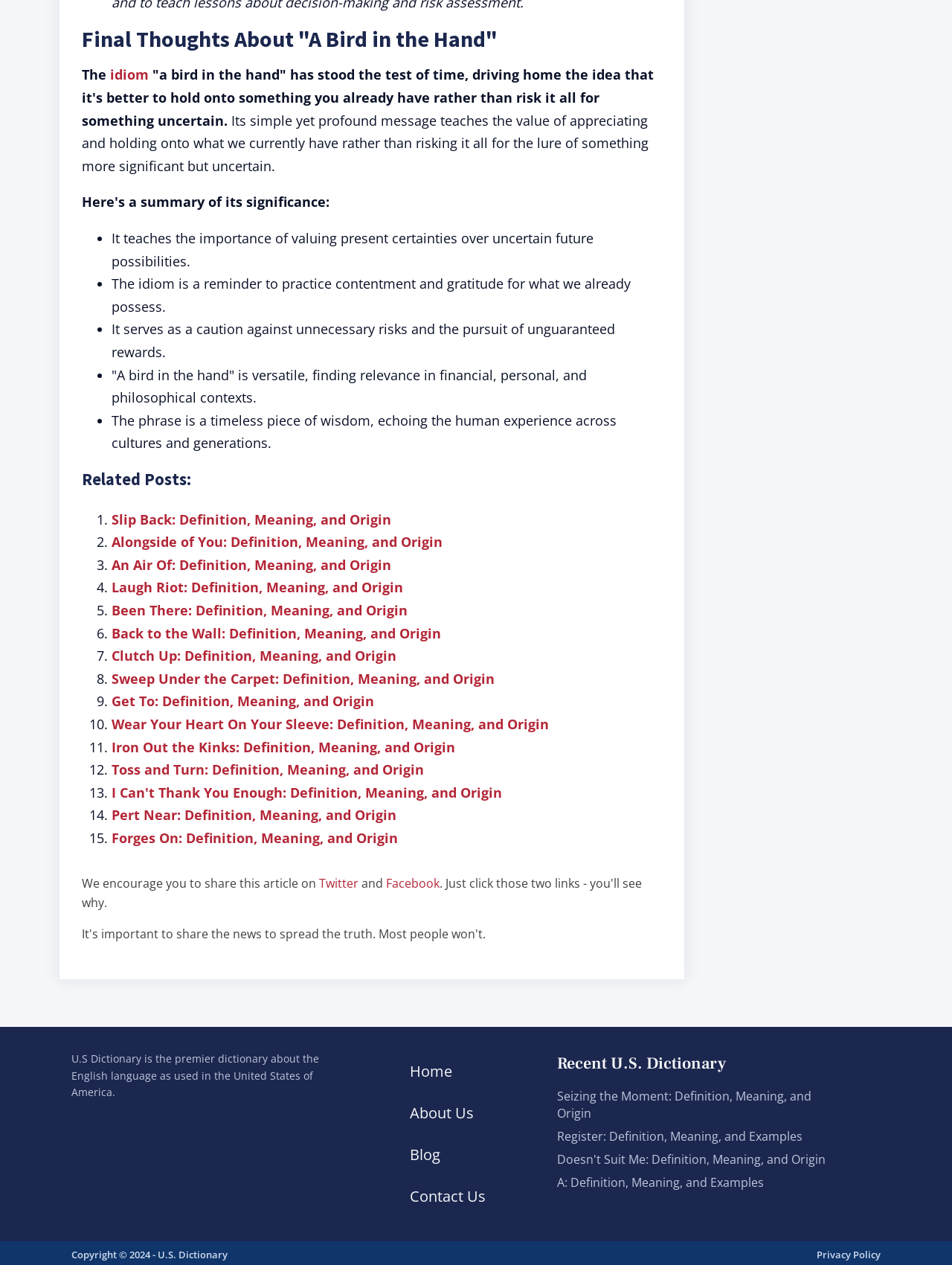Locate the bounding box coordinates of the element's region that should be clicked to carry out the following instruction: "share this article on Twitter". The coordinates need to be four float numbers between 0 and 1, i.e., [left, top, right, bottom].

[0.335, 0.692, 0.377, 0.705]